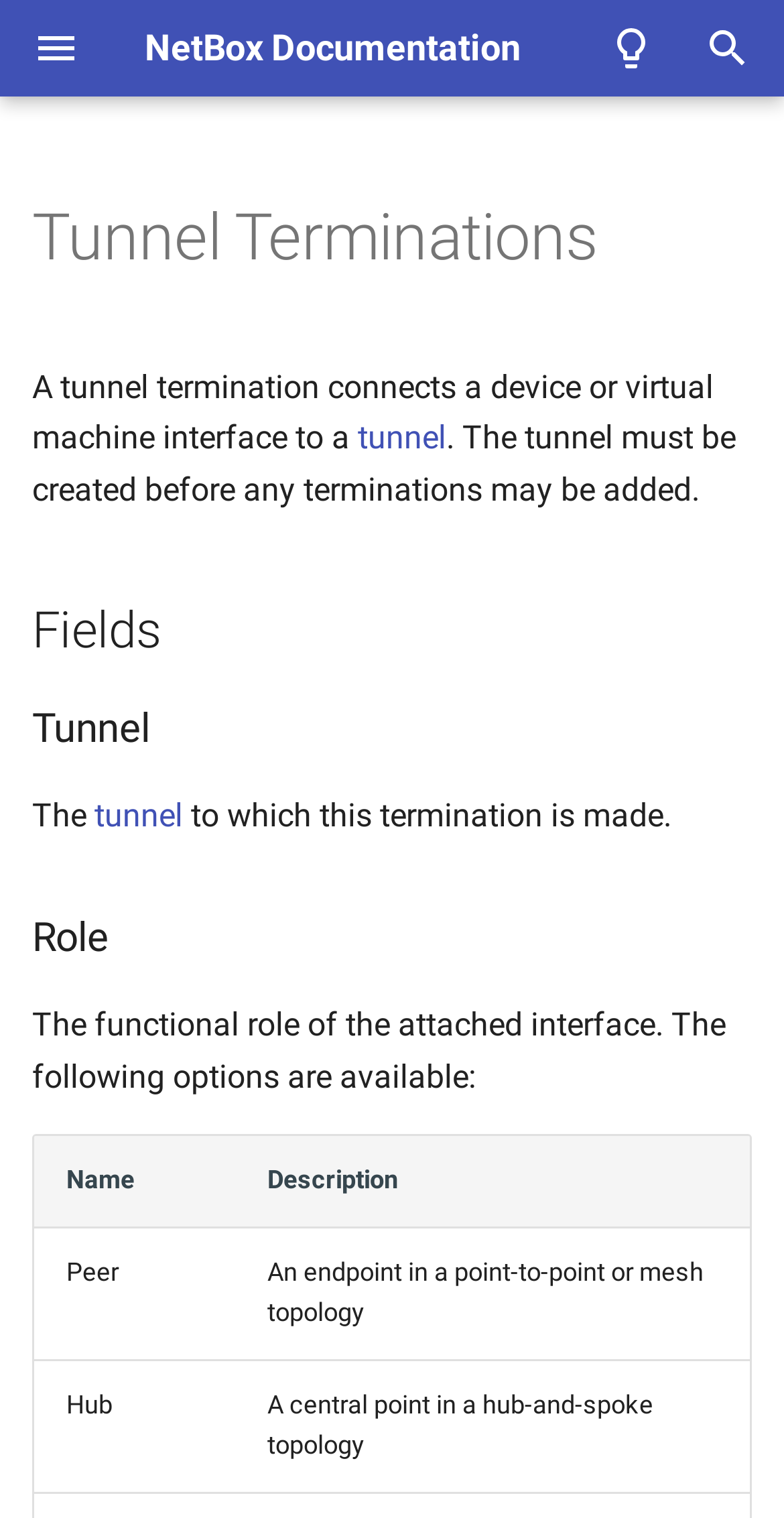What is the purpose of the search box? From the image, respond with a single word or brief phrase.

To search